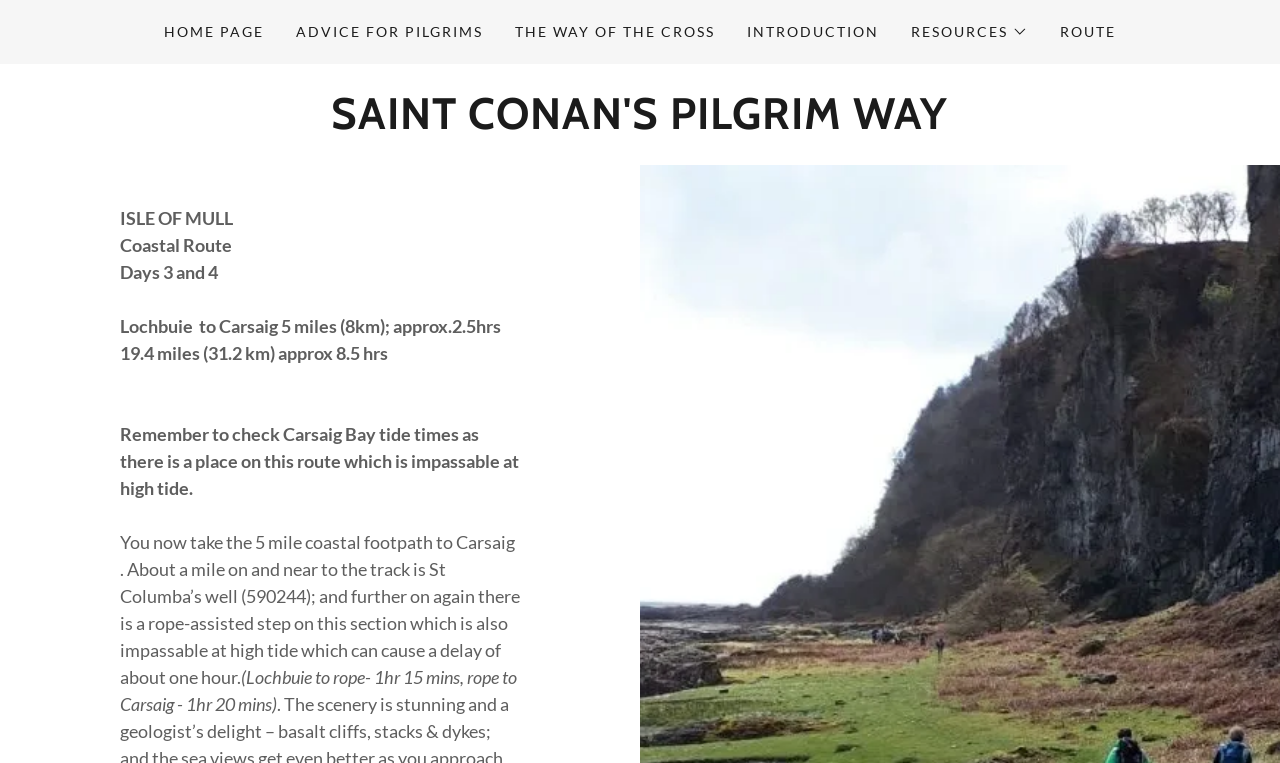Based on the element description SAINT CONAN'S PILGRIM WAY, identify the bounding box coordinates for the UI element. The coordinates should be in the format (top-left x, top-left y, bottom-right x, bottom-right y) and within the 0 to 1 range.

[0.259, 0.148, 0.741, 0.173]